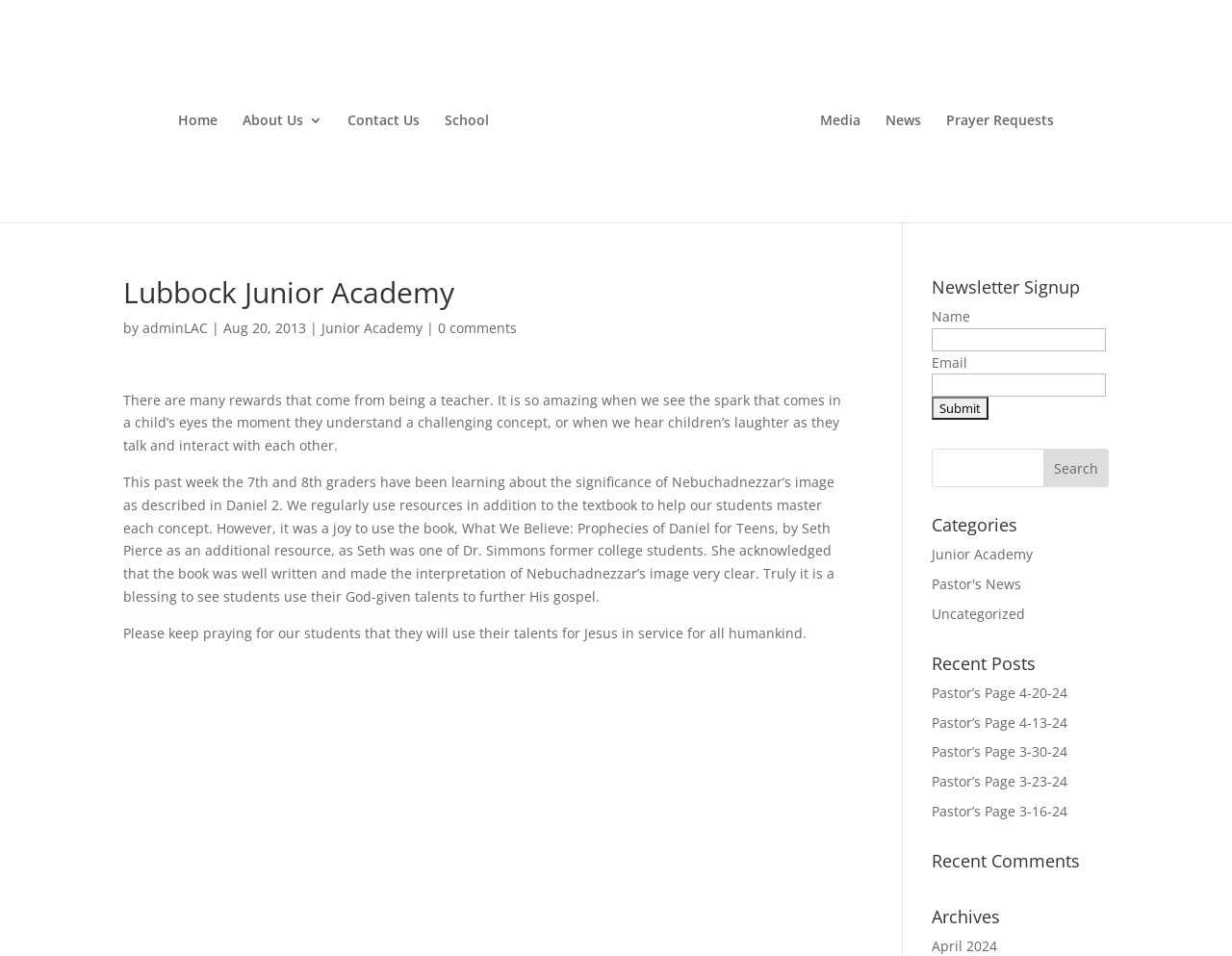How many categories are there?
Give a single word or phrase answer based on the content of the image.

3